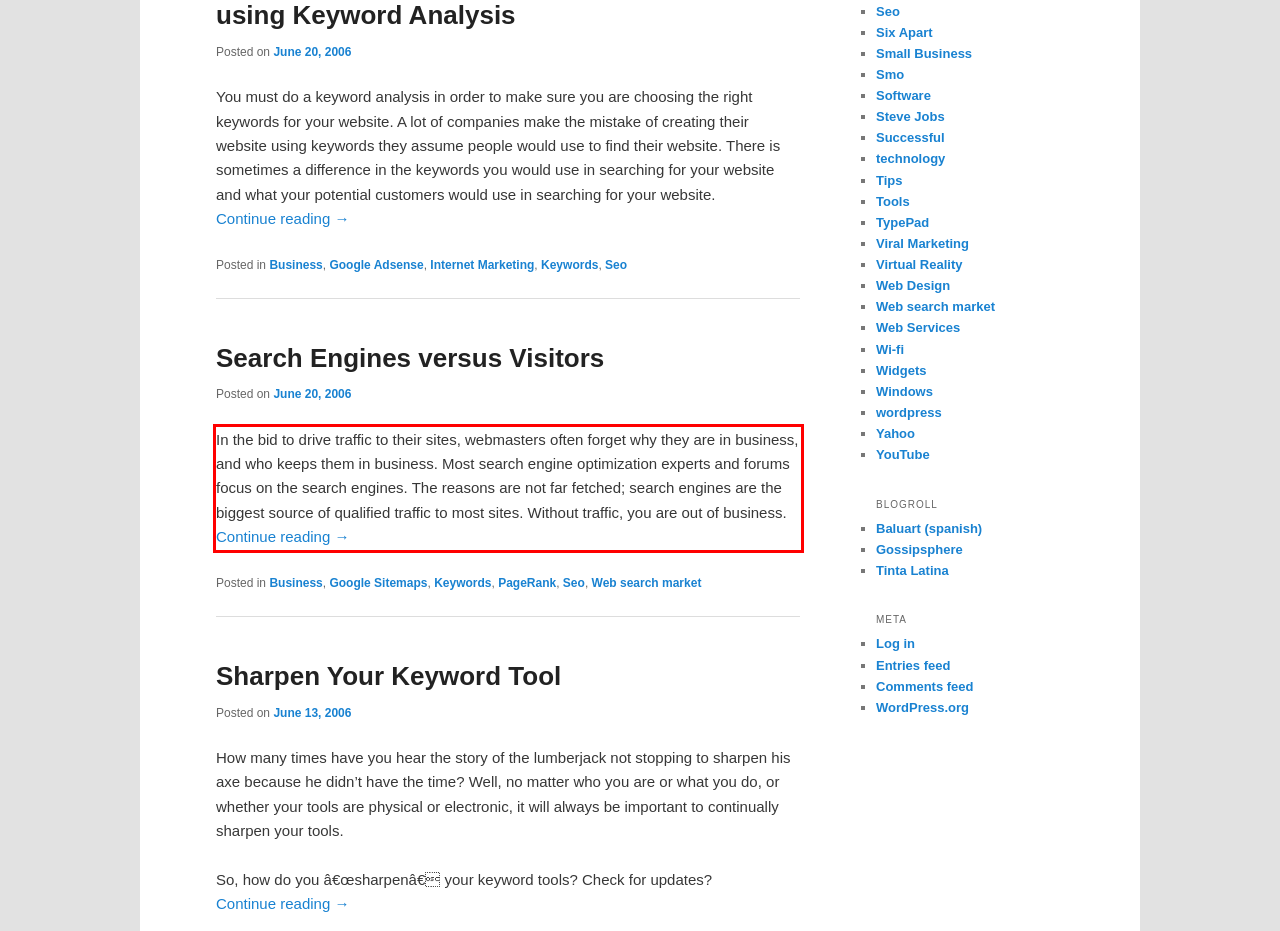Identify and transcribe the text content enclosed by the red bounding box in the given screenshot.

In the bid to drive traffic to their sites, webmasters often forget why they are in business, and who keeps them in business. Most search engine optimization experts and forums focus on the search engines. The reasons are not far fetched; search engines are the biggest source of qualified traffic to most sites. Without traffic, you are out of business. Continue reading →